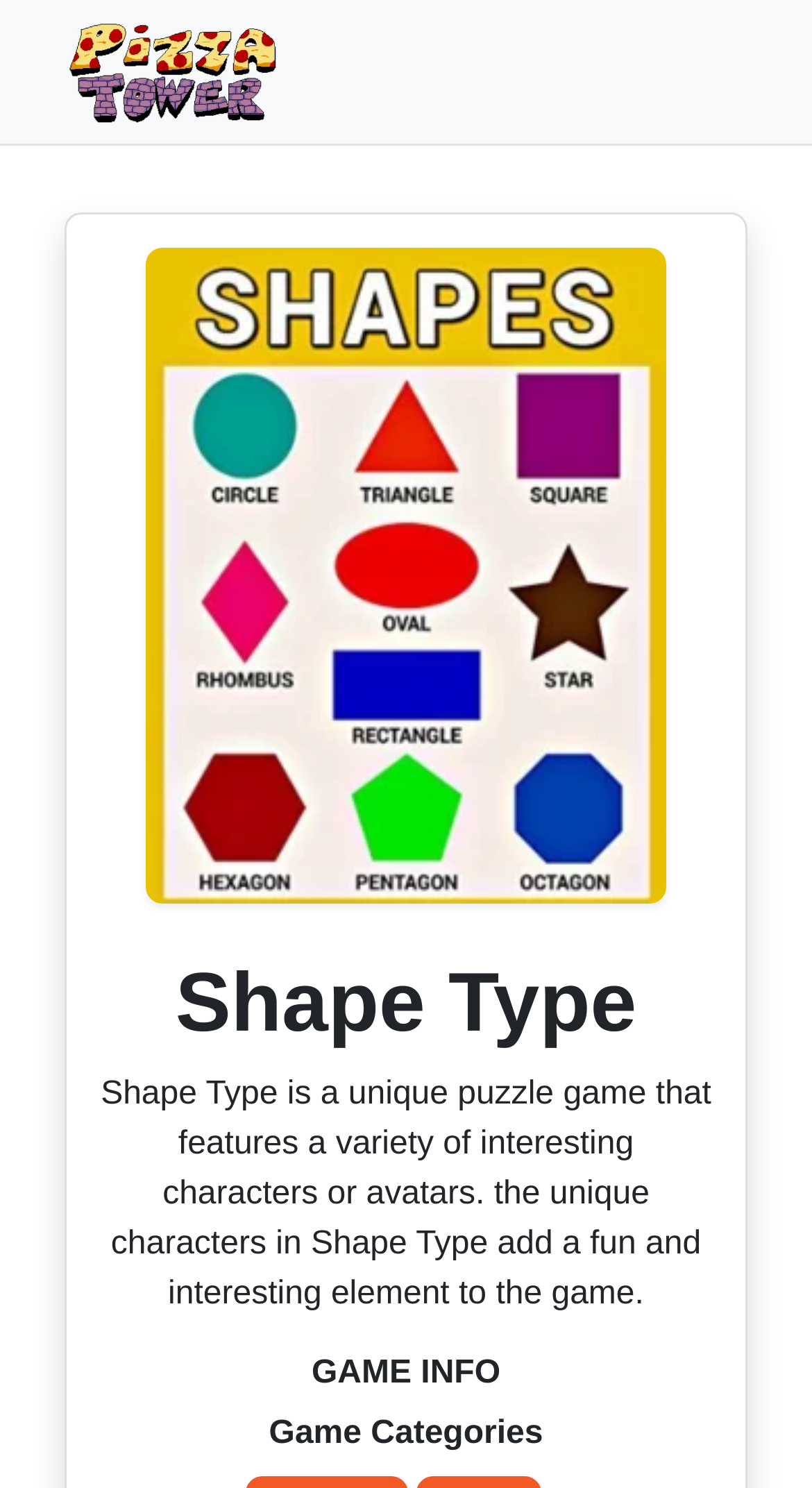Please locate the bounding box coordinates for the element that should be clicked to achieve the following instruction: "View game info". Ensure the coordinates are given as four float numbers between 0 and 1, i.e., [left, top, right, bottom].

[0.123, 0.91, 0.877, 0.936]